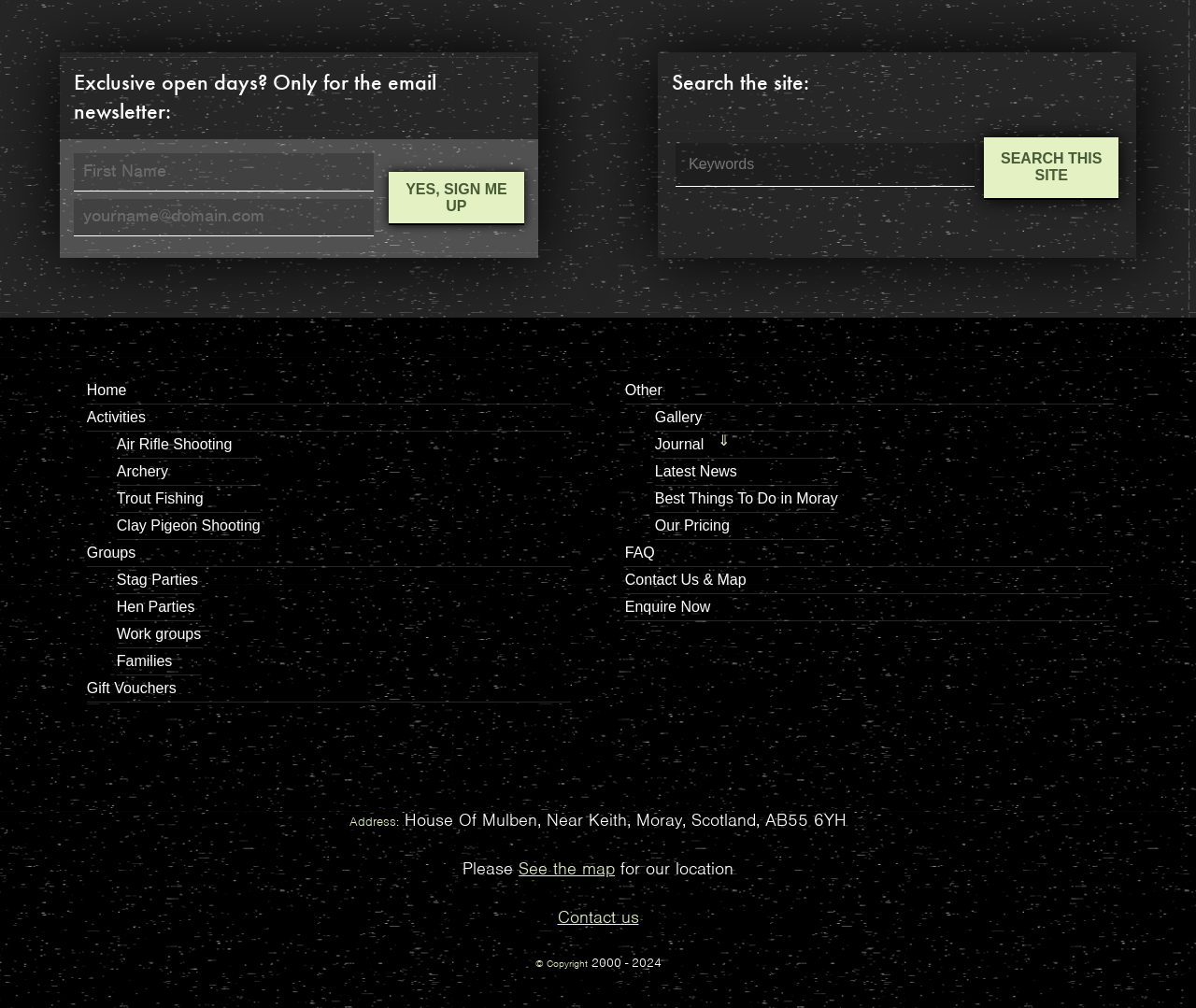What is the address of the 'House Of Mulben'?
Please answer the question with as much detail and depth as you can.

The address is mentioned in the 'Address:' section at the bottom of the webpage, along with a link to 'See the map' and a 'Contact us' link.